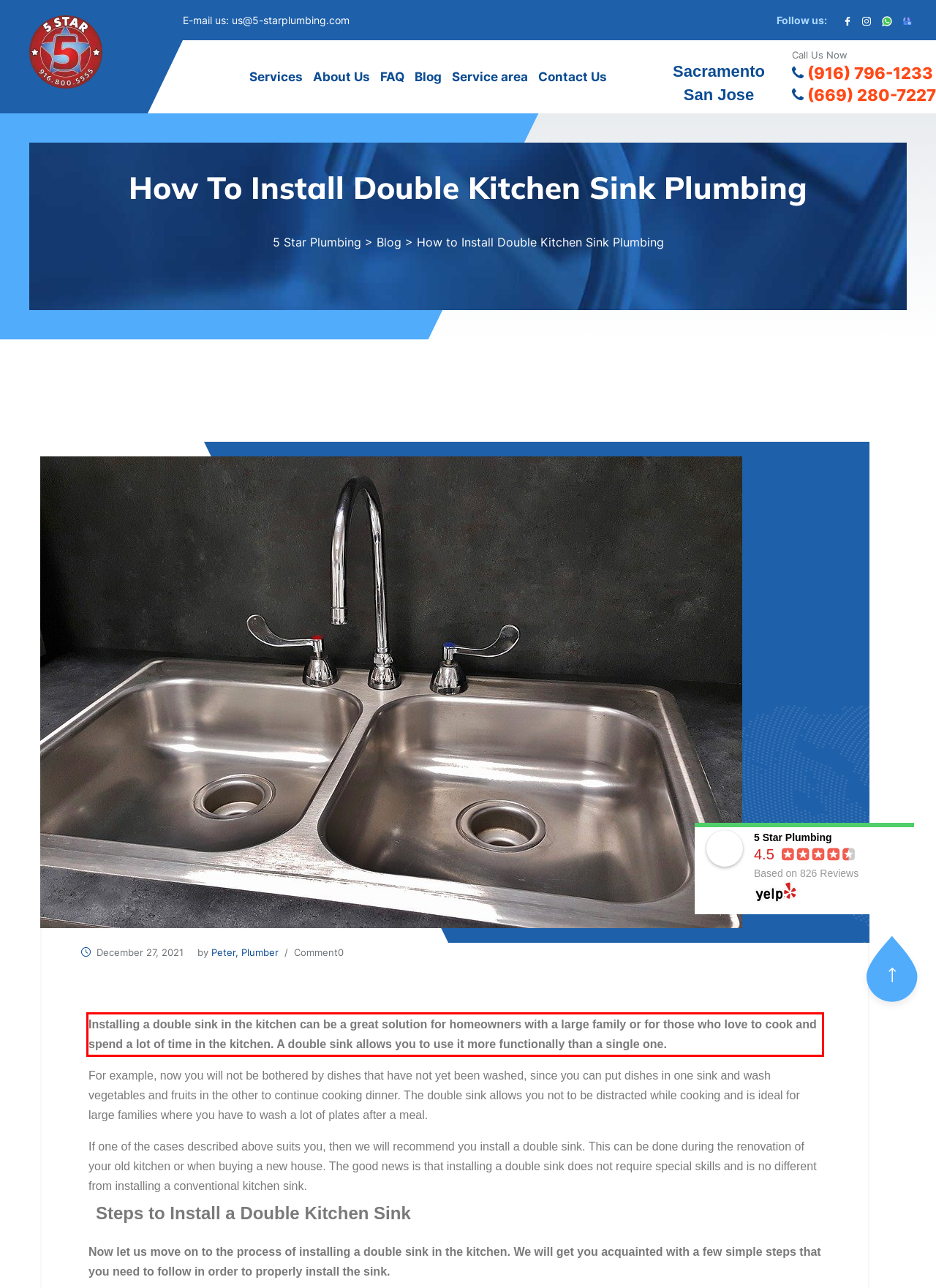Using the webpage screenshot, recognize and capture the text within the red bounding box.

Installing a double sink in the kitchen can be a great solution for homeowners with a large family or for those who love to cook and spend a lot of time in the kitchen. A double sink allows you to use it more functionally than a single one.